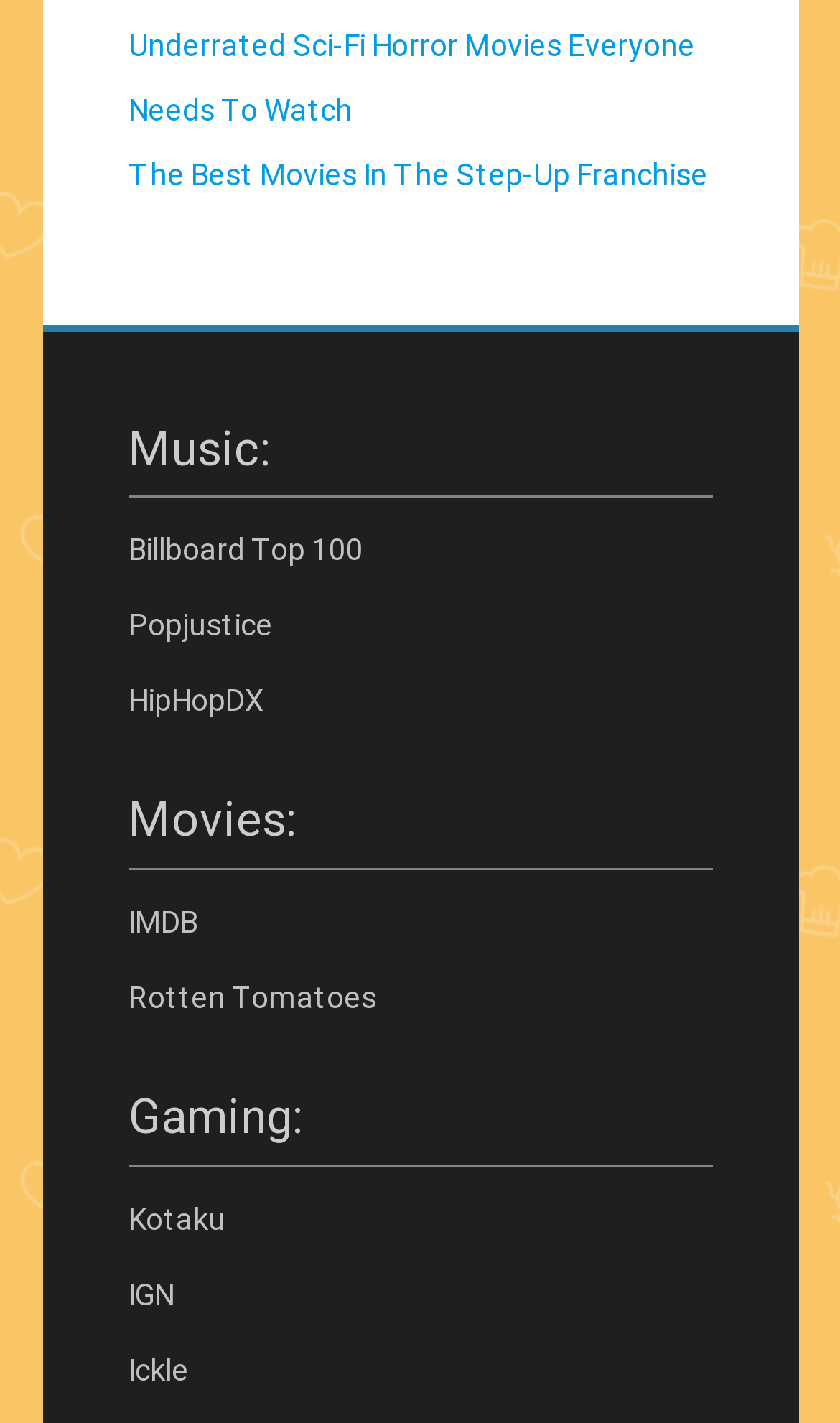For the given element description Rotten Tomatoes, determine the bounding box coordinates of the UI element. The coordinates should follow the format (top-left x, top-left y, bottom-right x, bottom-right y) and be within the range of 0 to 1.

[0.153, 0.687, 0.447, 0.715]